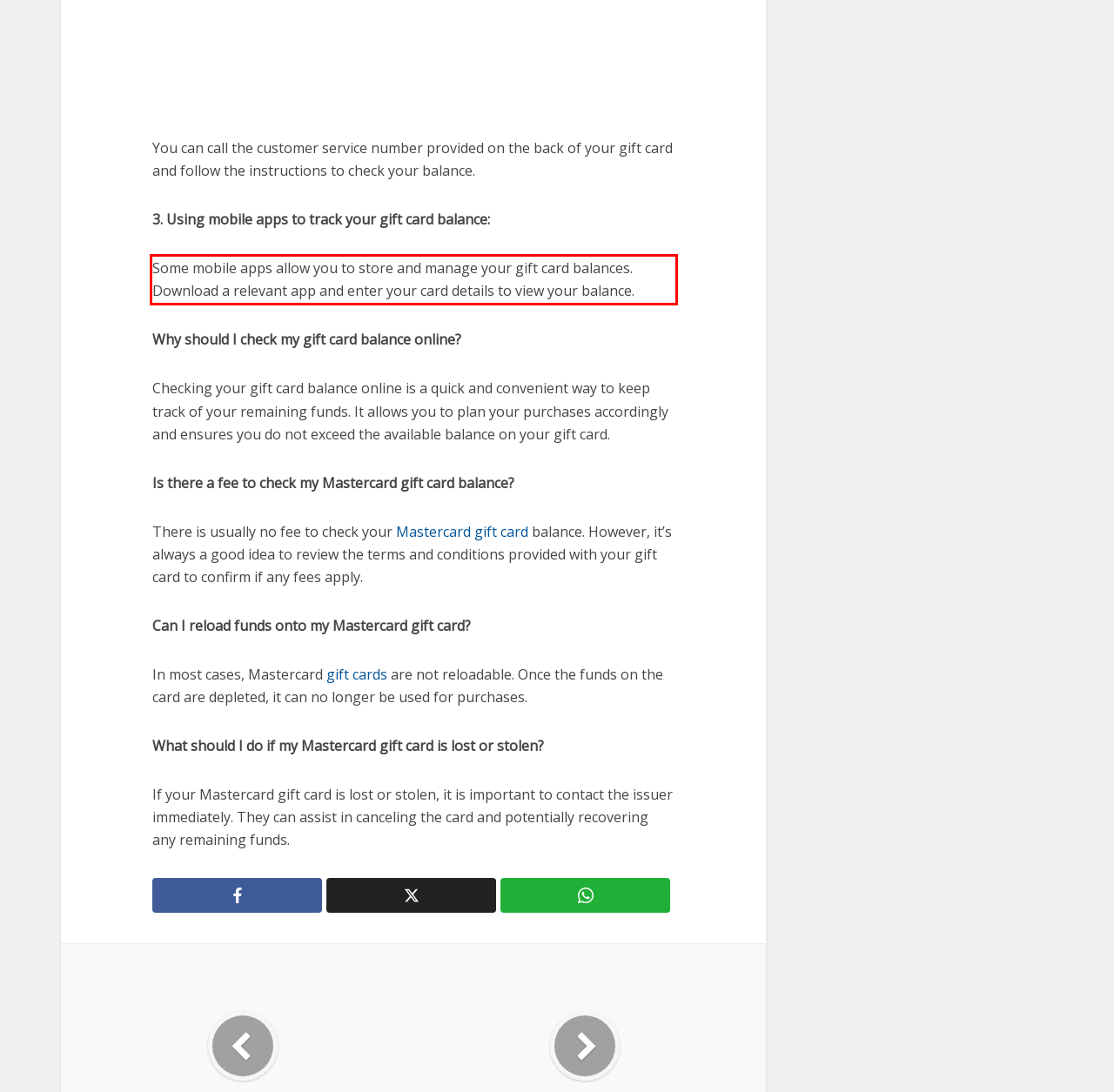Given the screenshot of the webpage, identify the red bounding box, and recognize the text content inside that red bounding box.

Some mobile apps allow you to store and manage your gift card balances. Download a relevant app and enter your card details to view your balance.